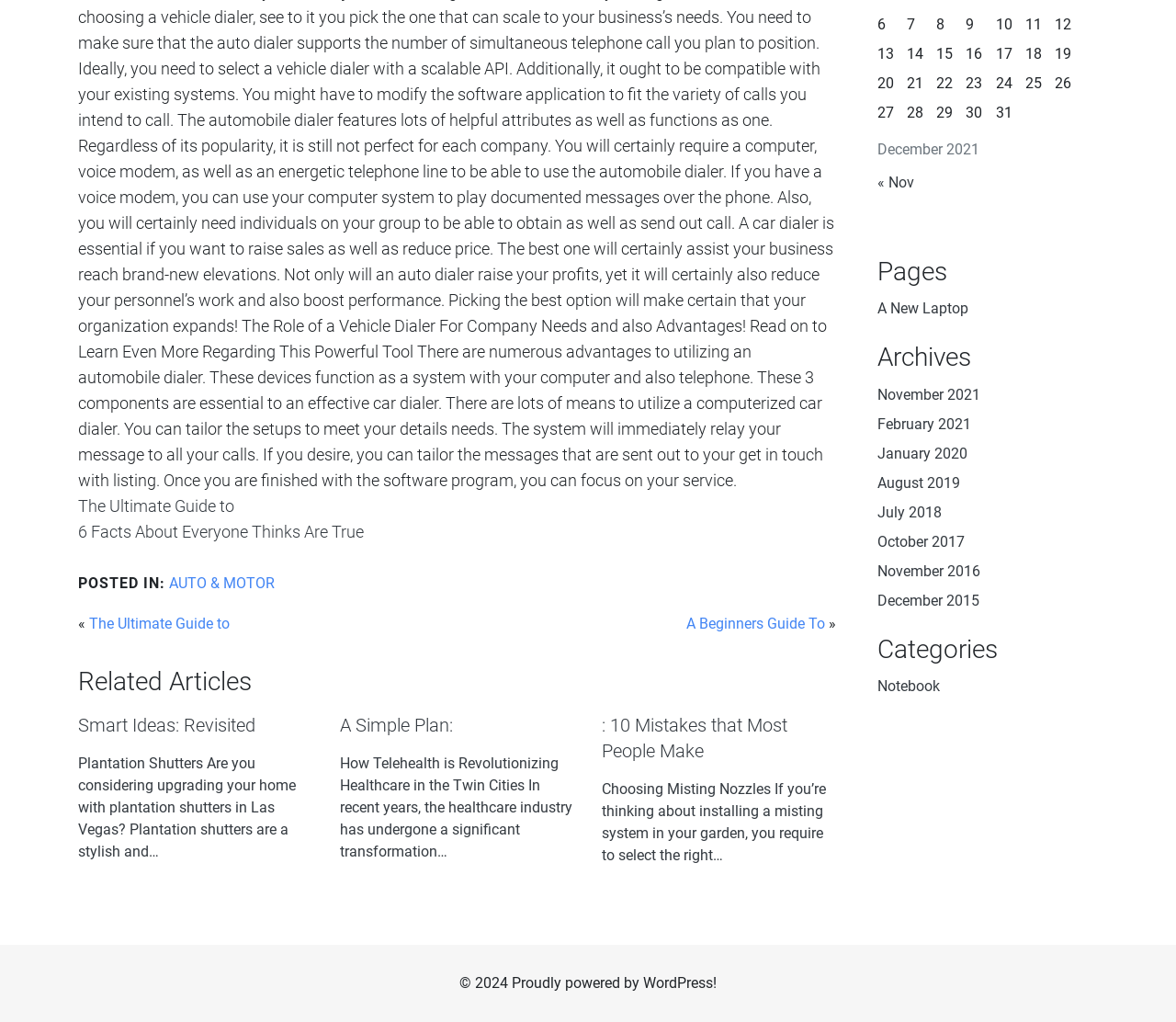Using the format (top-left x, top-left y, bottom-right x, bottom-right y), provide the bounding box coordinates for the described UI element. All values should be floating point numbers between 0 and 1: July 2018

[0.746, 0.487, 0.801, 0.516]